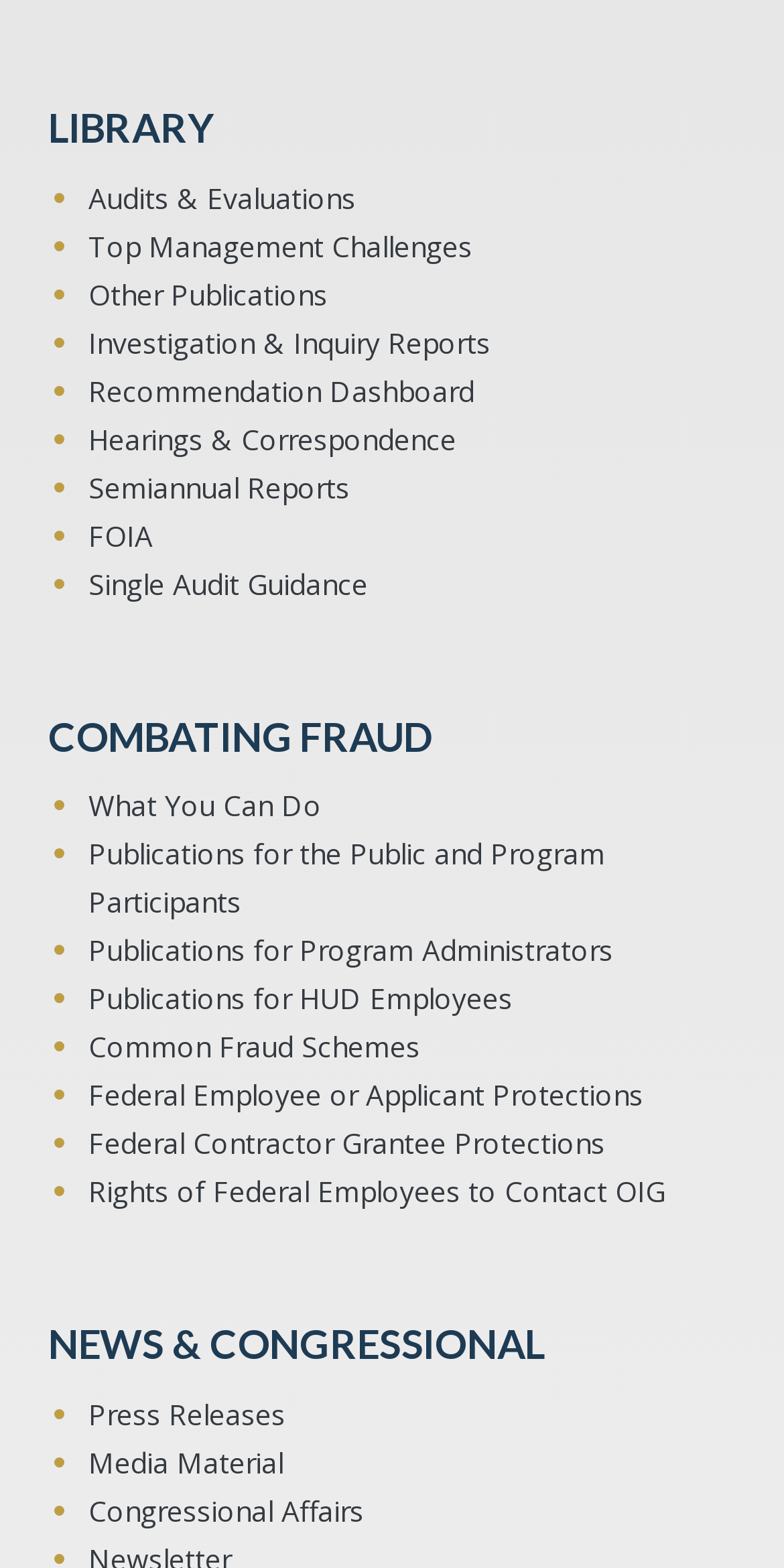Please provide the bounding box coordinates for the element that needs to be clicked to perform the following instruction: "Explore Top Management Challenges". The coordinates should be given as four float numbers between 0 and 1, i.e., [left, top, right, bottom].

[0.113, 0.142, 0.626, 0.173]